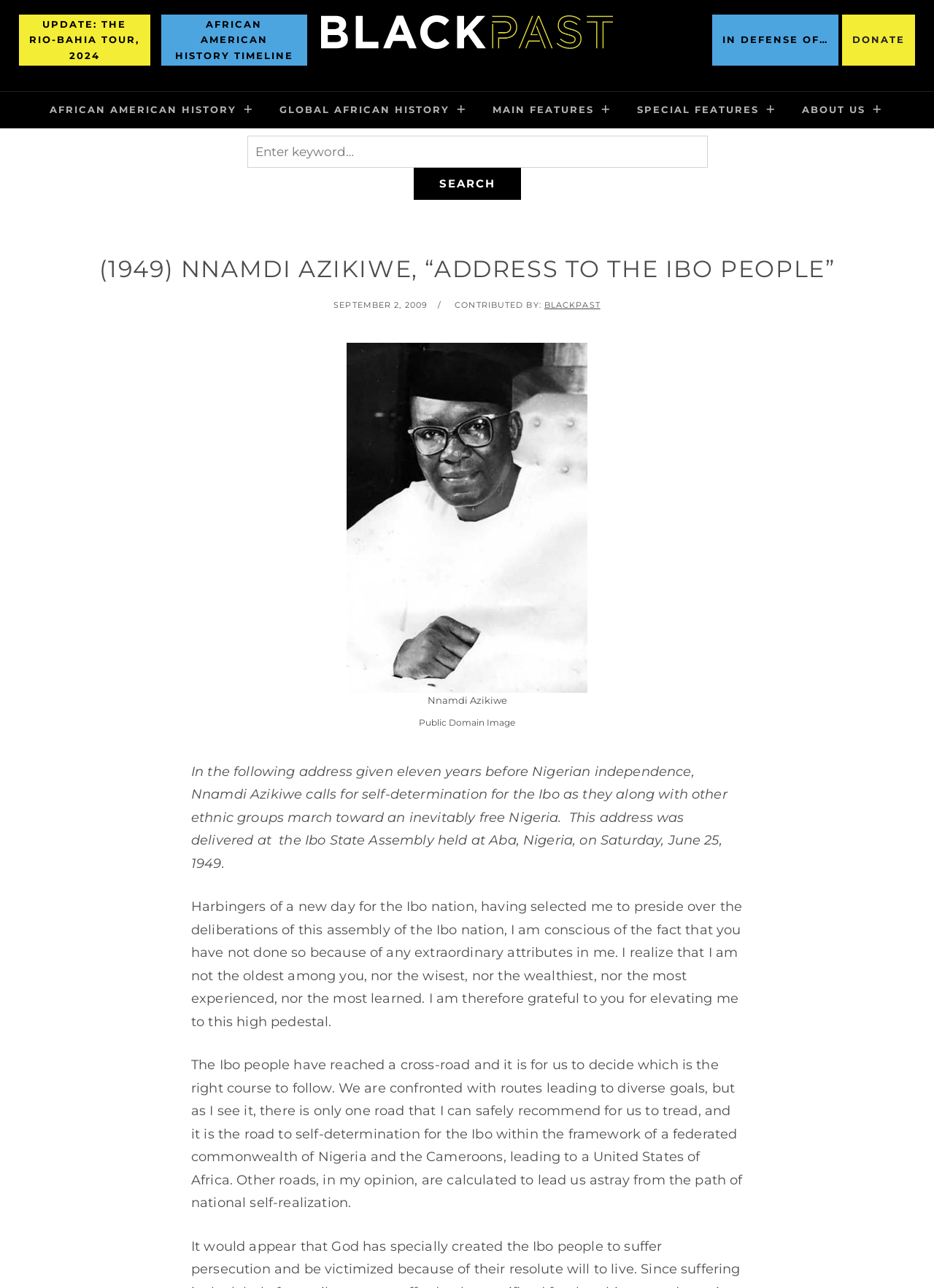What is the goal of the Ibo people according to Nnamdi Azikiwe?
Please provide a detailed answer to the question.

The answer can be found in the text of the webpage, where Nnamdi Azikiwe is quoted as saying 'the road to self-determination for the Ibo within the framework of a federated commonwealth of Nigeria and the Cameroons, leading to a United States of Africa.' This indicates that the goal of the Ibo people according to Nnamdi Azikiwe is self-determination.